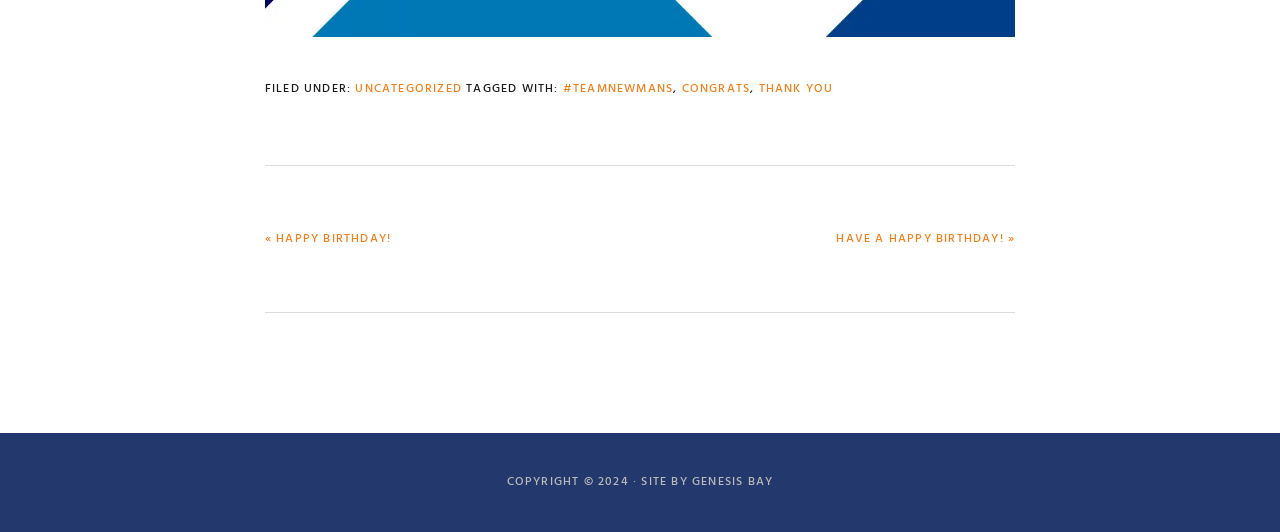Using the description: "Genesis Bay", determine the UI element's bounding box coordinates. Ensure the coordinates are in the format of four float numbers between 0 and 1, i.e., [left, top, right, bottom].

[0.541, 0.887, 0.604, 0.924]